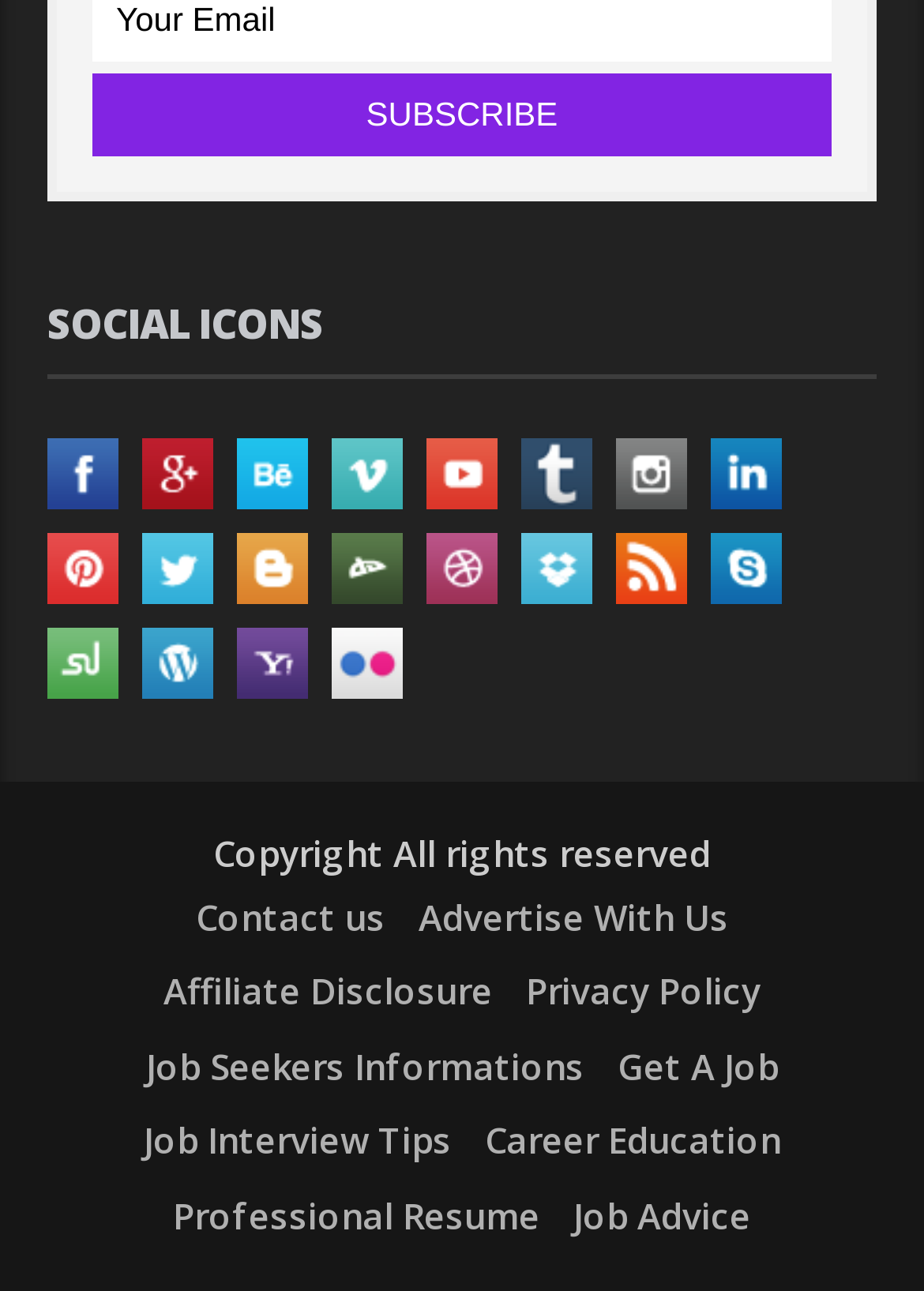Look at the image and write a detailed answer to the question: 
What is the purpose of the 'Contact us' link?

The 'Contact us' link is located at the bottom of the webpage, suggesting that it is used to contact the website's administrators or owners for various purposes, such as feedback, inquiries, or support.